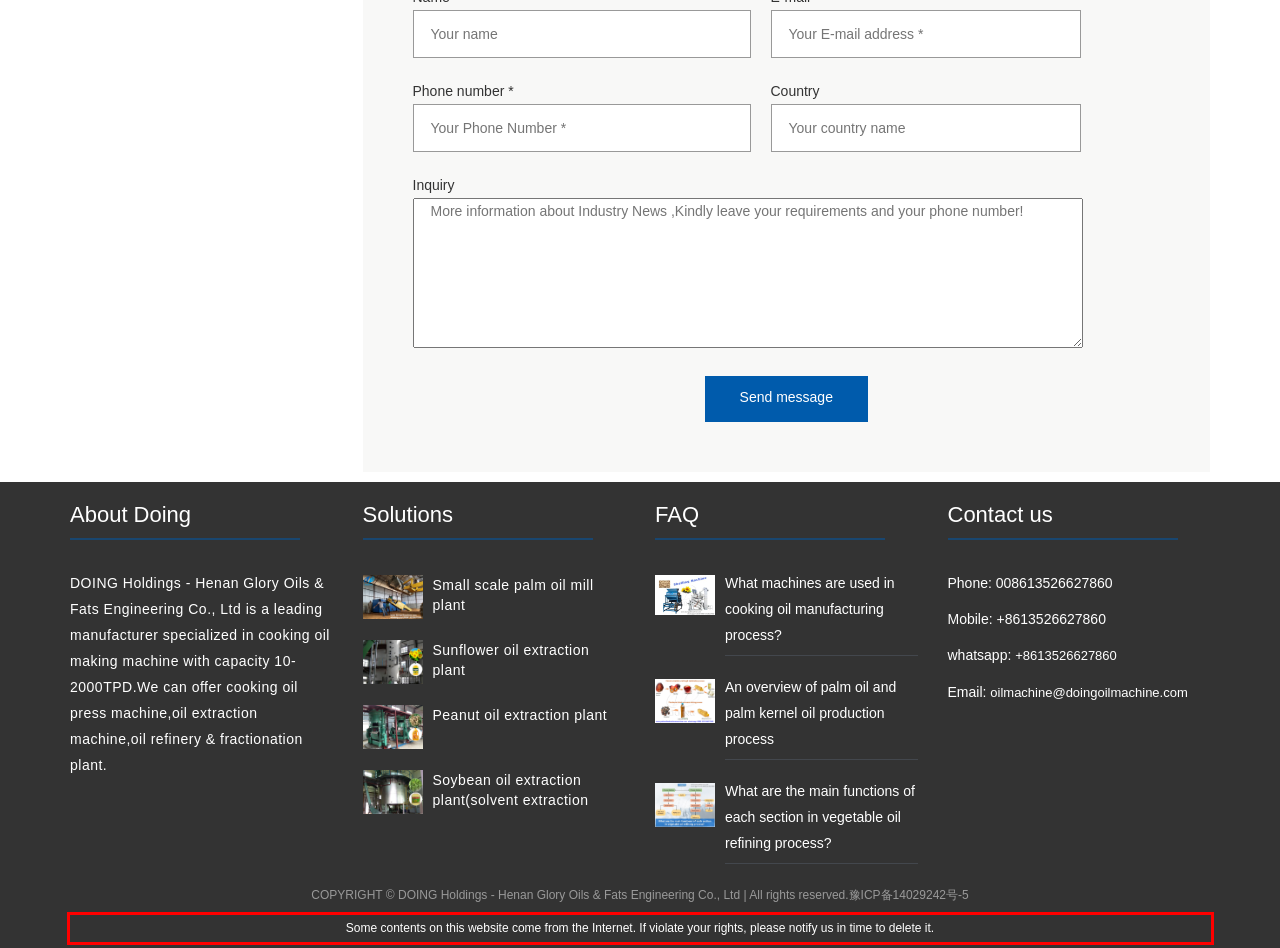You are given a screenshot showing a webpage with a red bounding box. Perform OCR to capture the text within the red bounding box.

Some contents on this website come from the Internet. If violate your rights, please notify us in time to delete it.